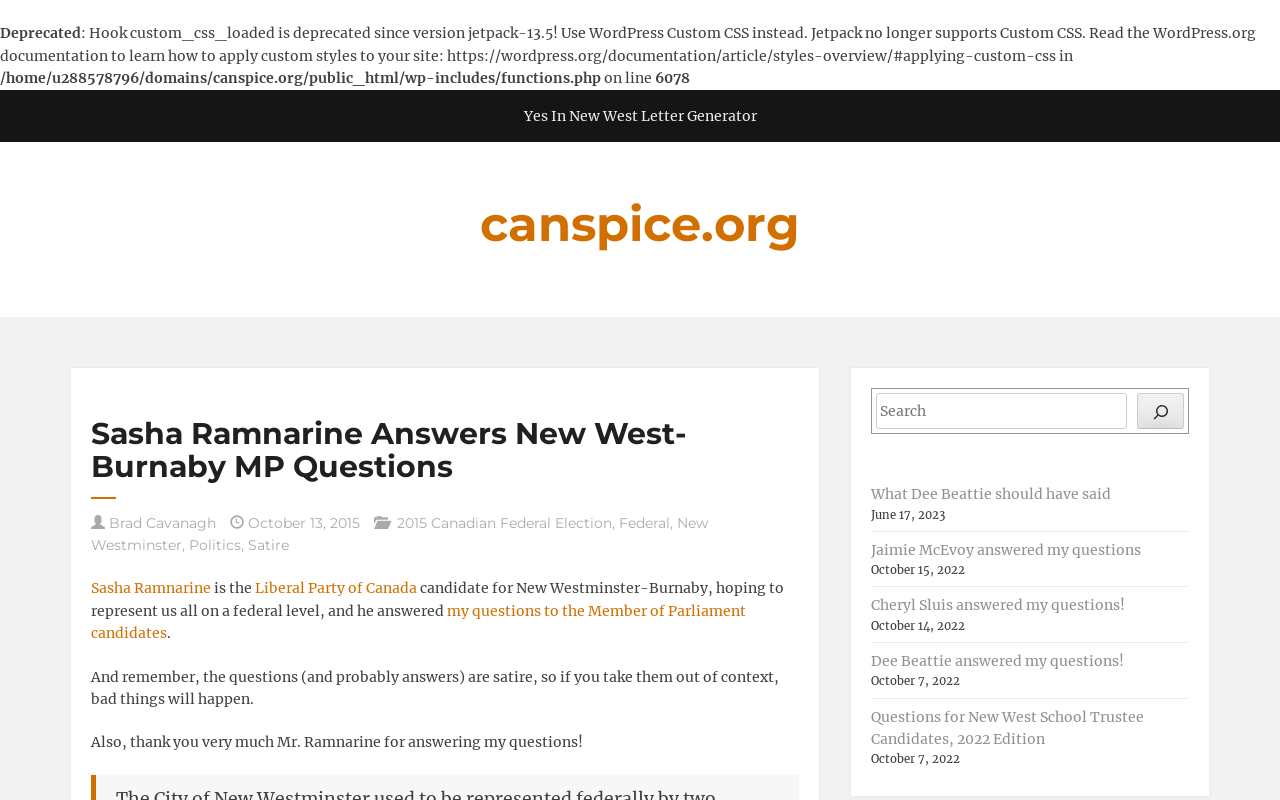Pinpoint the bounding box coordinates of the area that should be clicked to complete the following instruction: "Read Sasha Ramnarine's answers to the Member of Parliament questions". The coordinates must be given as four float numbers between 0 and 1, i.e., [left, top, right, bottom].

[0.071, 0.724, 0.612, 0.775]